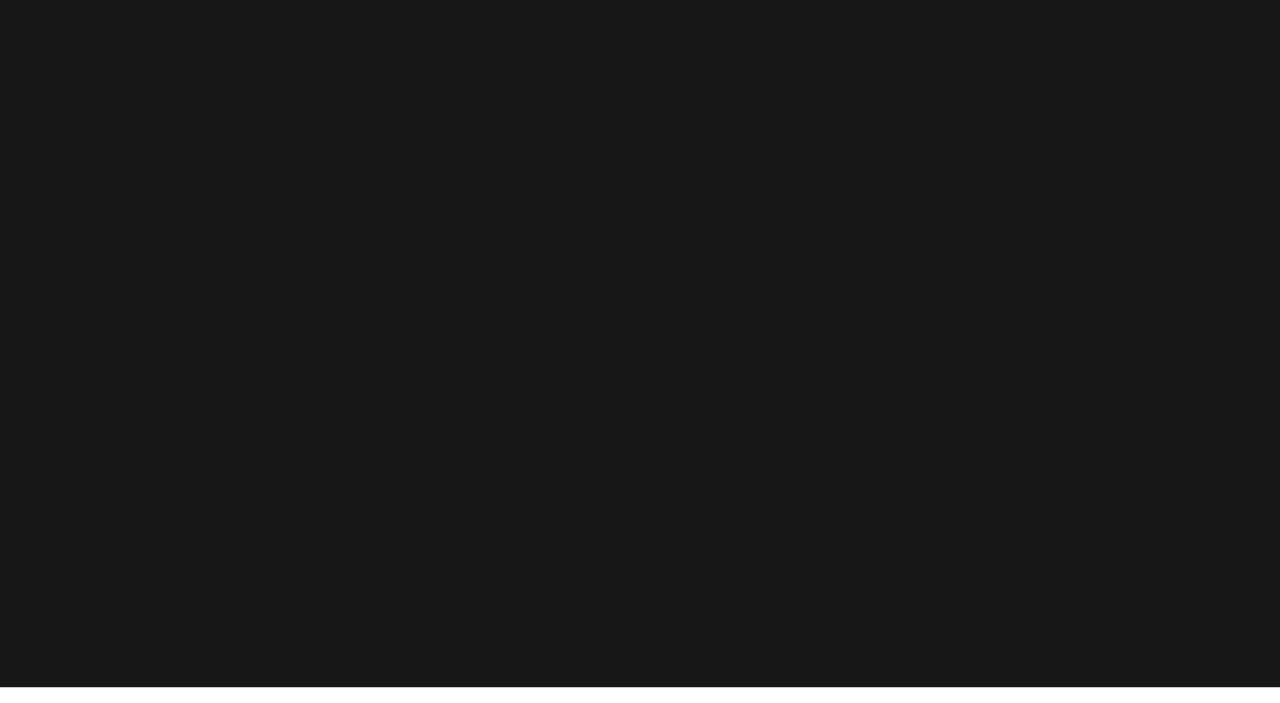Determine the bounding box coordinates of the clickable element to complete this instruction: "Contact us". Provide the coordinates in the format of four float numbers between 0 and 1, [left, top, right, bottom].

[0.759, 0.397, 0.975, 0.426]